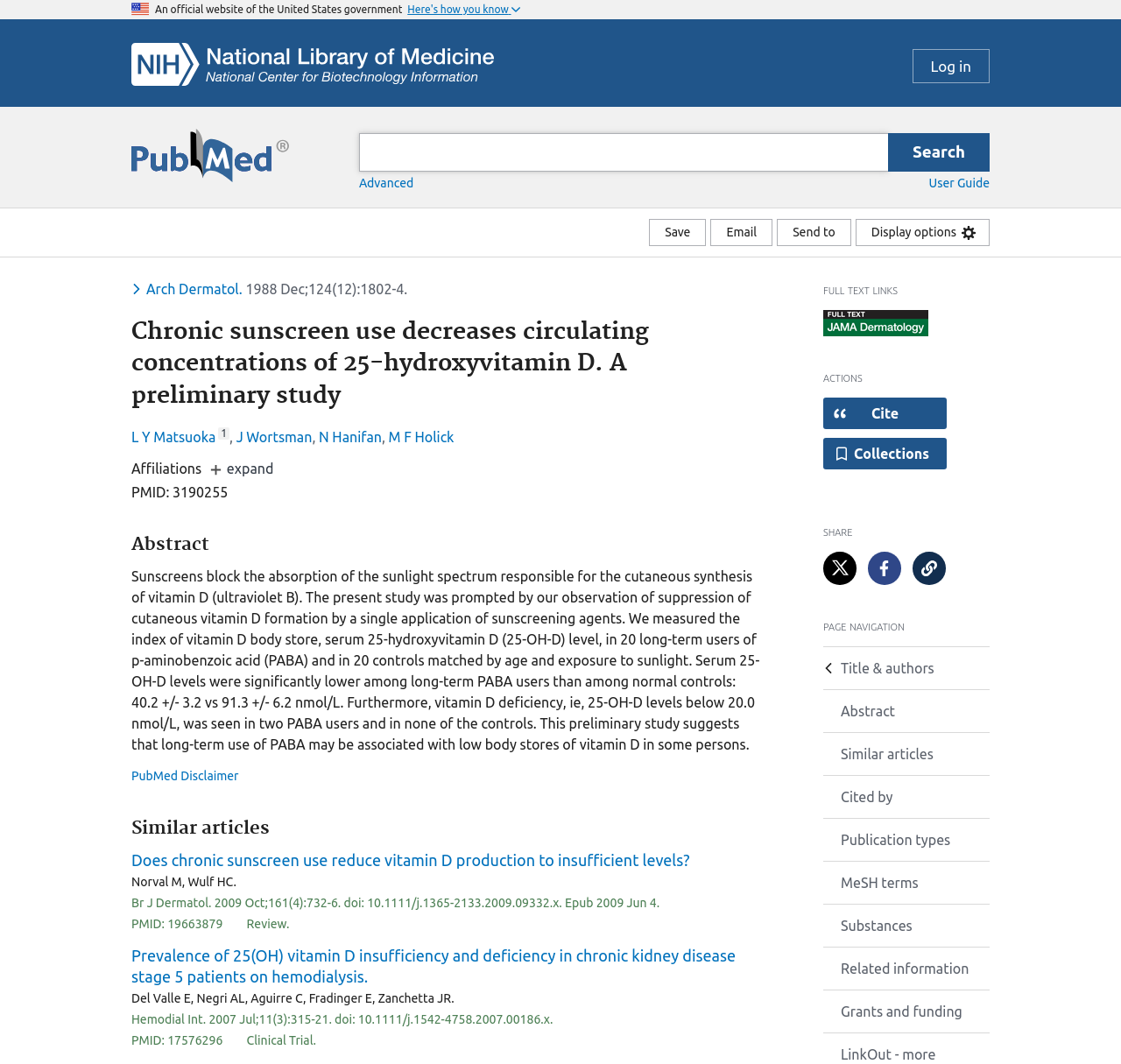Specify the bounding box coordinates for the region that must be clicked to perform the given instruction: "Search for a term".

[0.305, 0.125, 0.898, 0.161]